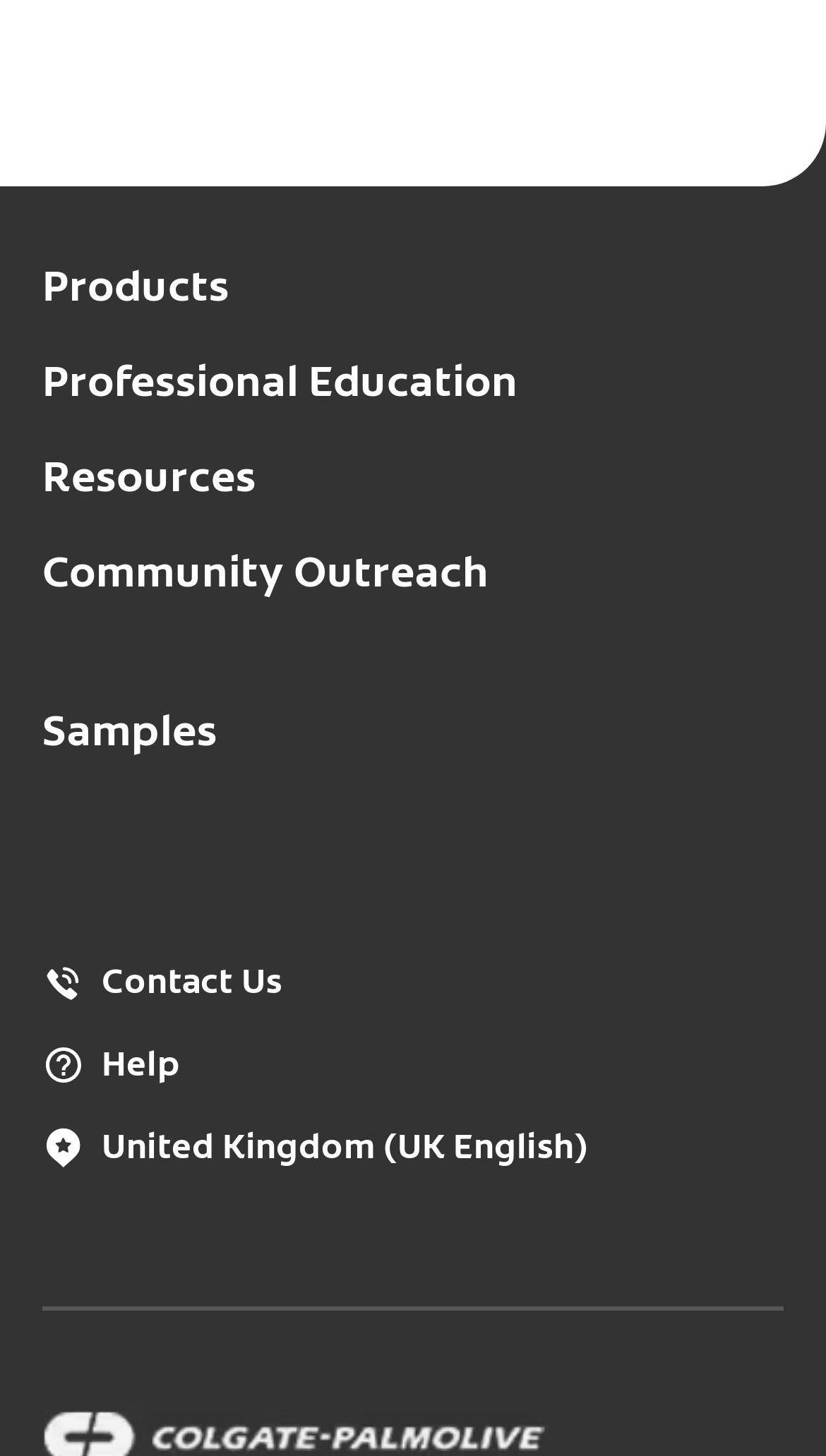Given the description "United Kingdom (UK English)", determine the bounding box of the corresponding UI element.

[0.051, 0.778, 0.712, 0.801]